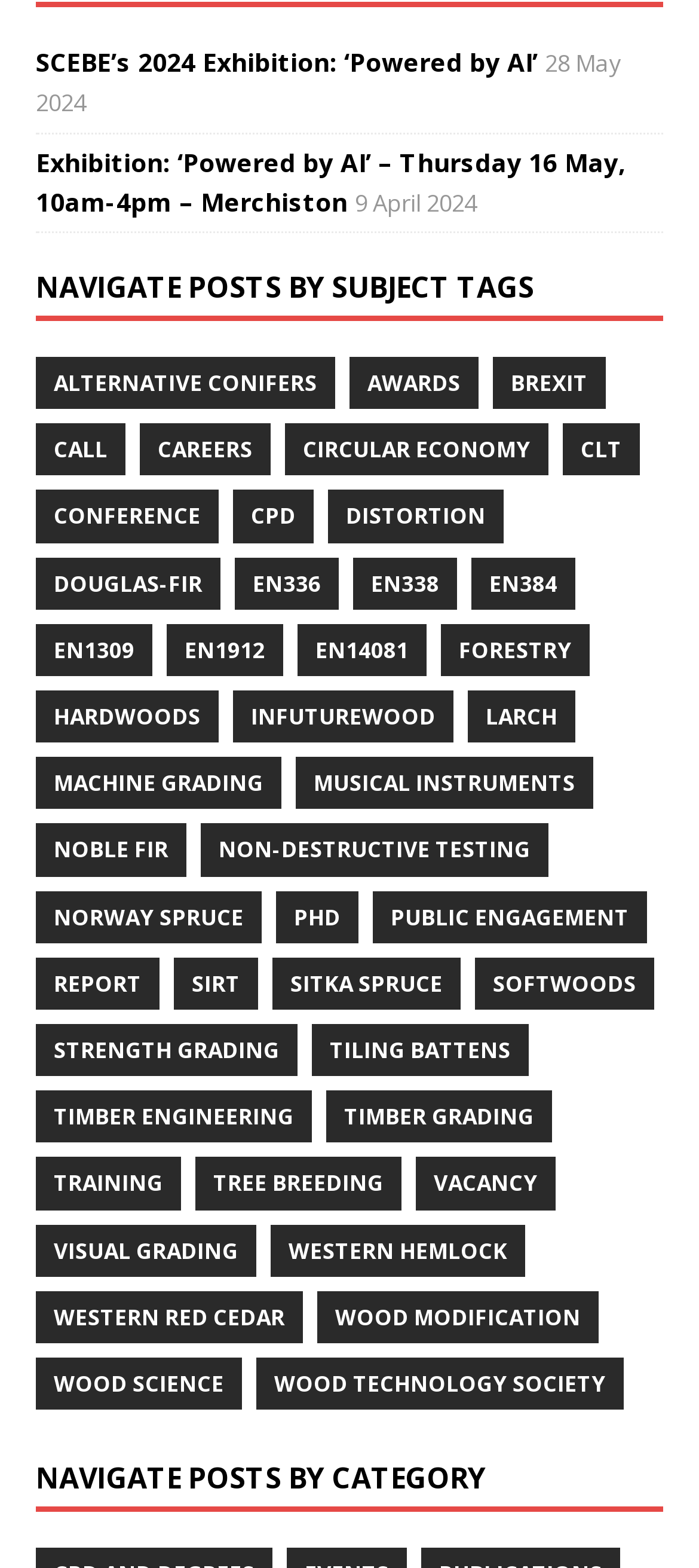Given the content of the image, can you provide a detailed answer to the question?
What is the category below the subject tags?

Below the subject tags, there is a heading 'NAVIGATE POSTS BY CATEGORY', which indicates that the links below it are categorized posts.